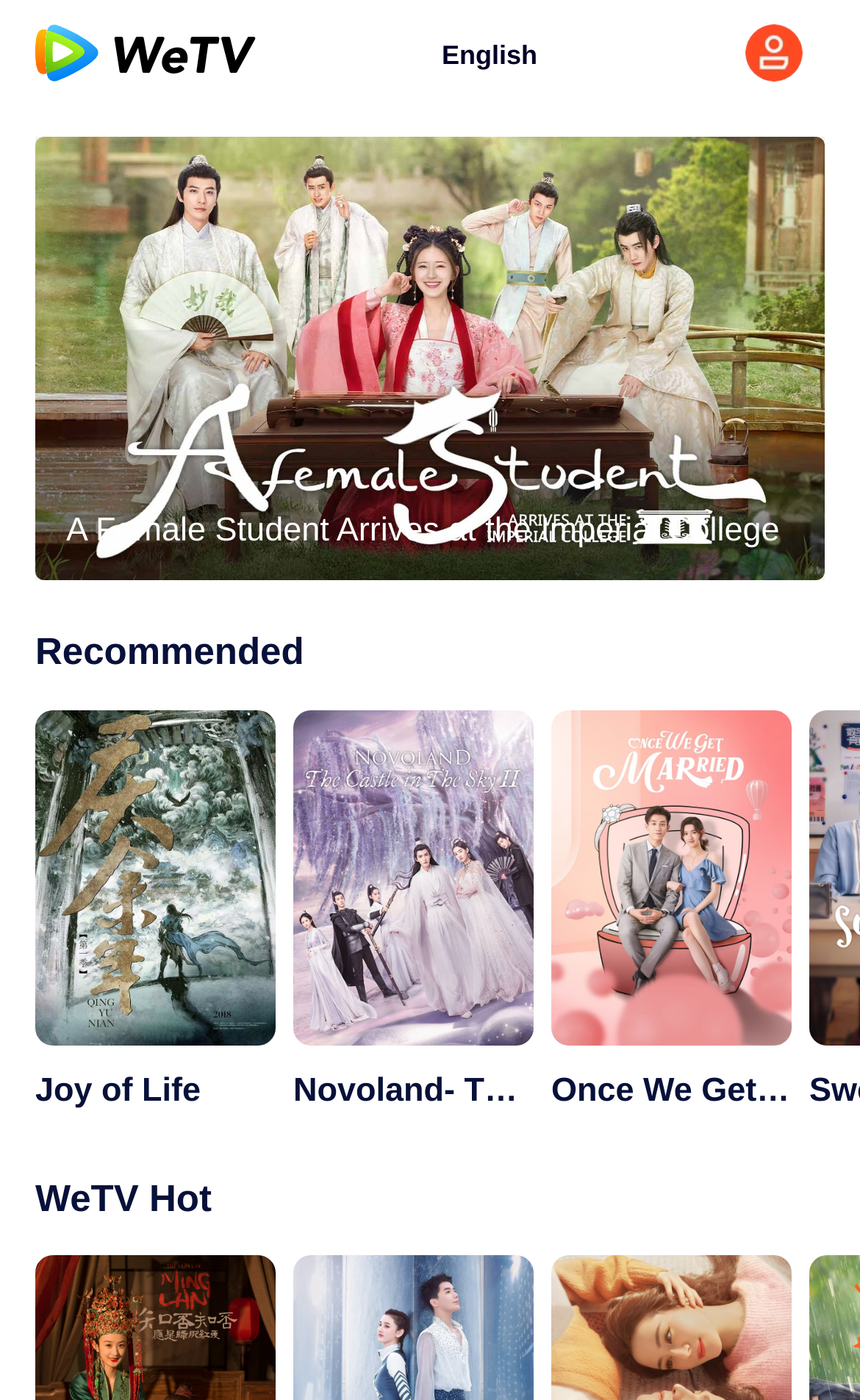Find the UI element described as: "Joy of Life" and predict its bounding box coordinates. Ensure the coordinates are four float numbers between 0 and 1, [left, top, right, bottom].

[0.041, 0.507, 0.321, 0.797]